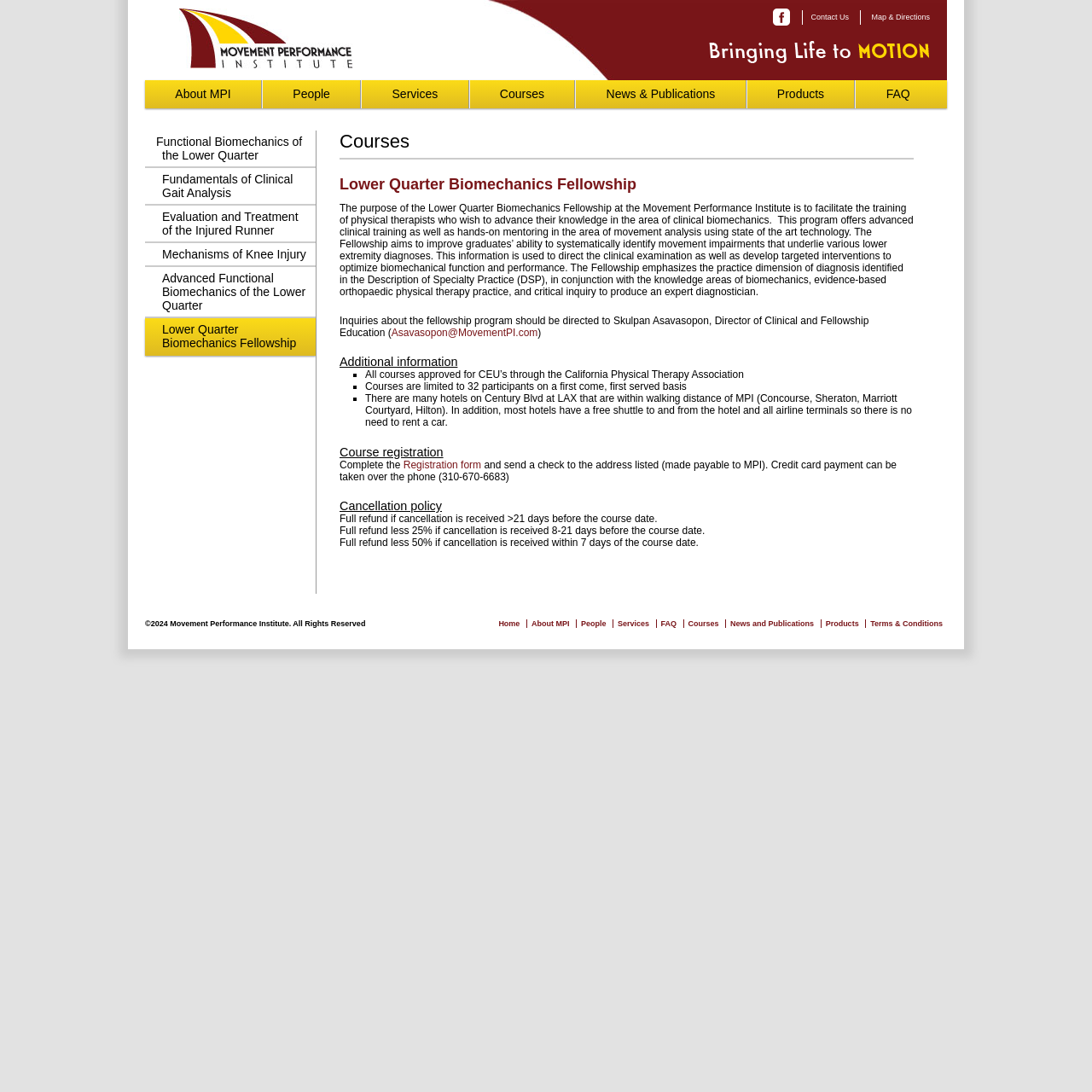Please find the bounding box for the UI component described as follows: "Mechanisms of Knee Injury".

[0.148, 0.226, 0.28, 0.239]